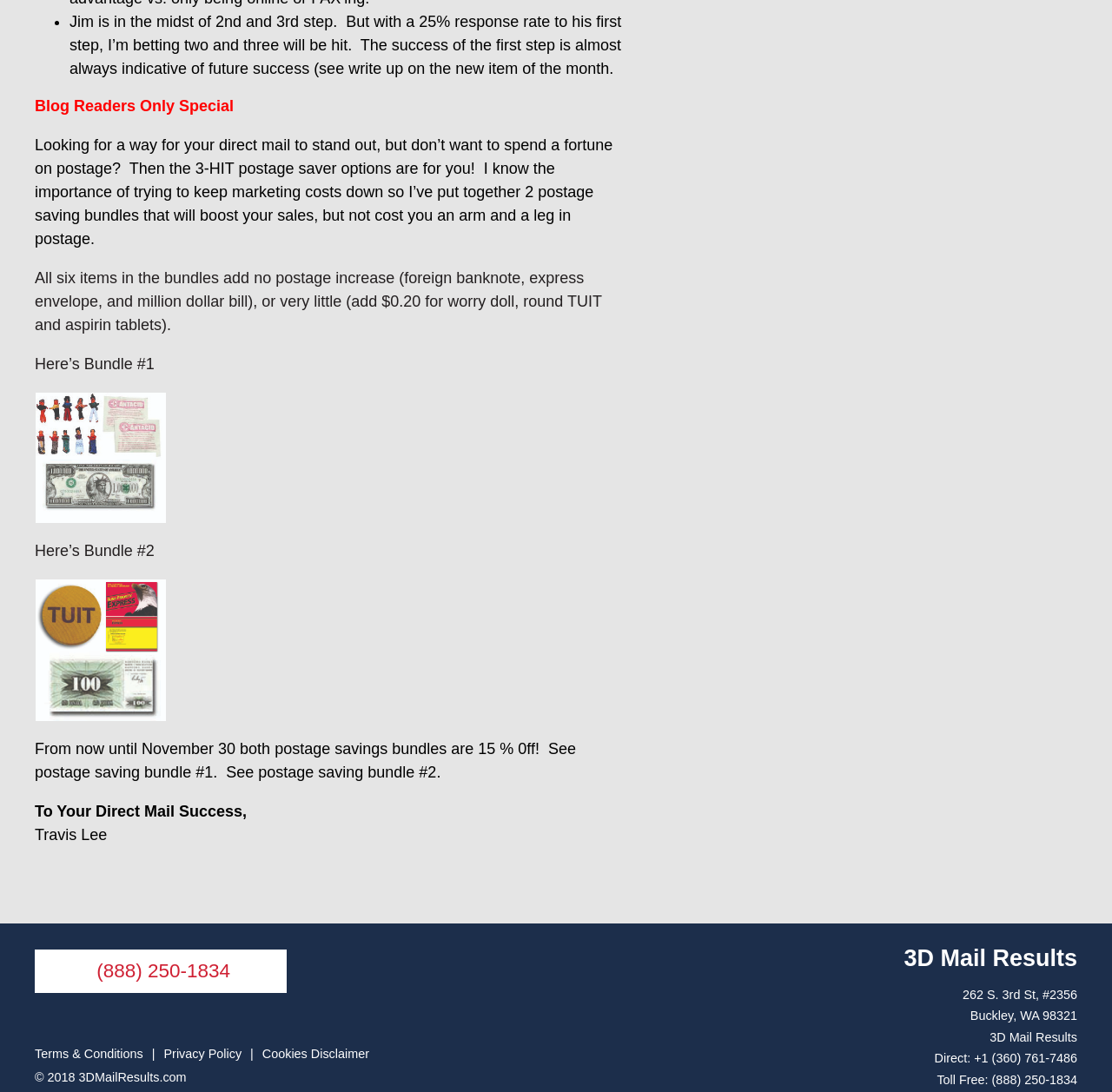Identify the bounding box of the HTML element described as: "Terms & Conditions".

[0.031, 0.959, 0.129, 0.972]